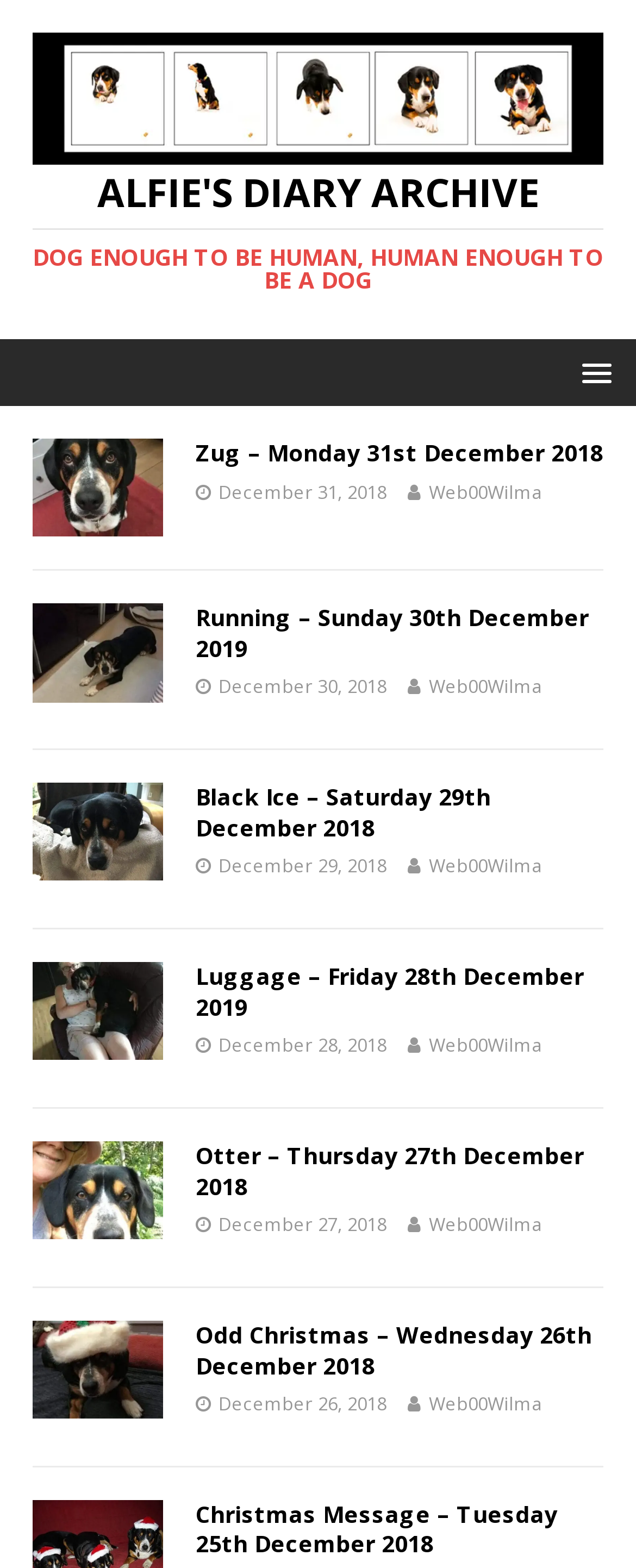Please examine the image and answer the question with a detailed explanation:
How many links are in the first article?

I counted the number of link elements within the first article and found that there are 3 of them.